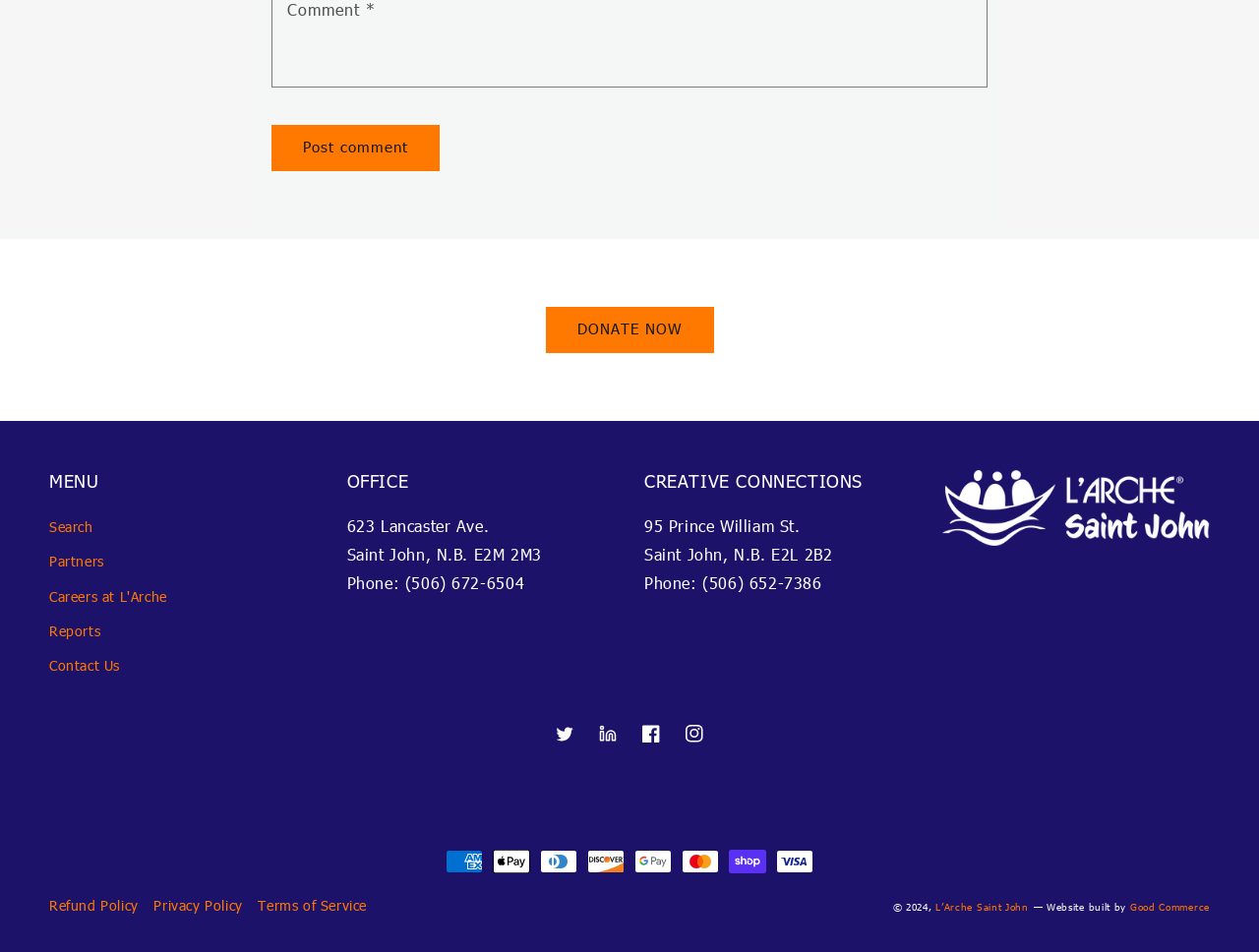Find the bounding box coordinates of the area to click in order to follow the instruction: "Search the website".

[0.039, 0.54, 0.074, 0.572]